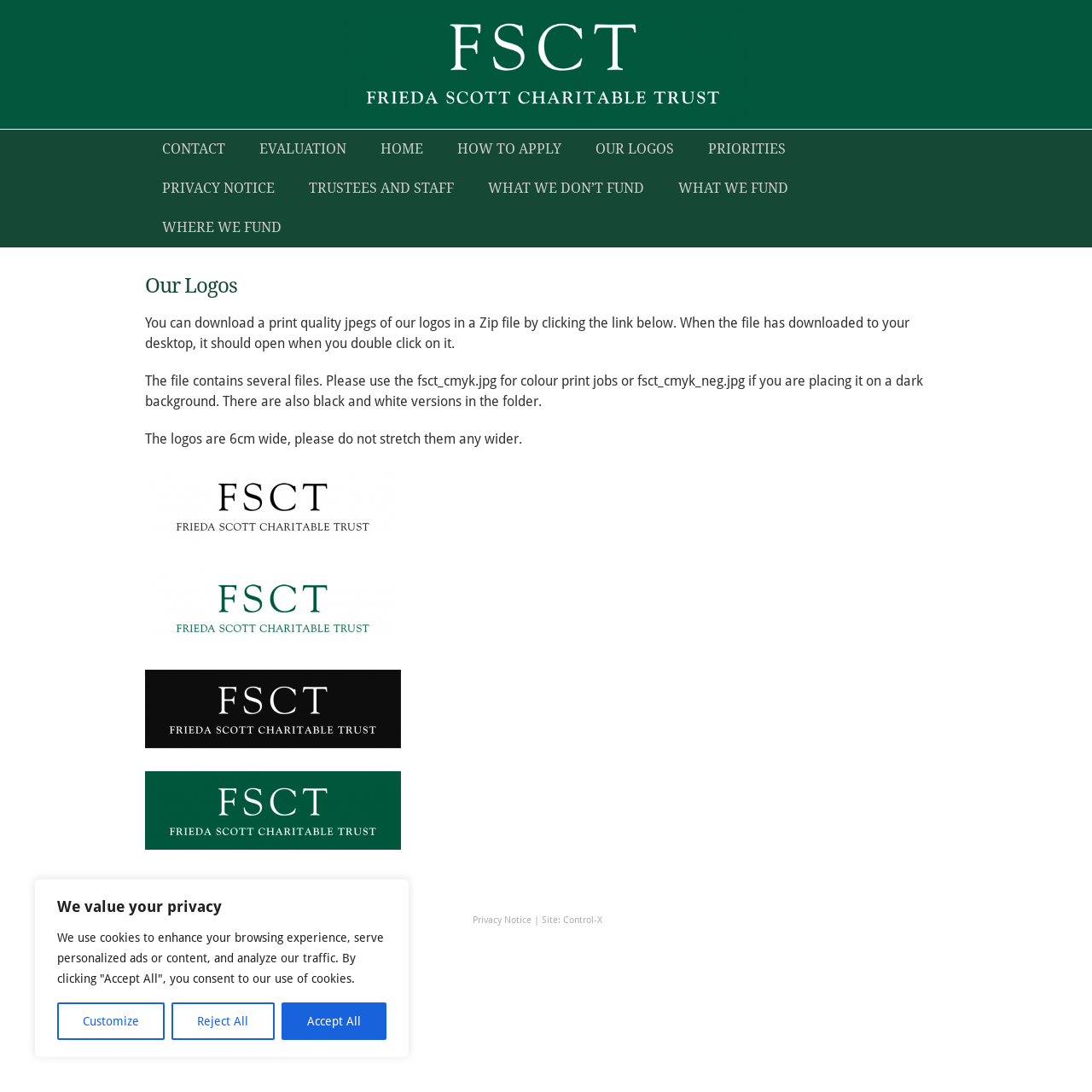Please look at the image and answer the question with a detailed explanation: What is the file format of the downloadable logos?

According to the webpage, the downloadable logos are in JPEG format, and they are packaged in a Zip file.